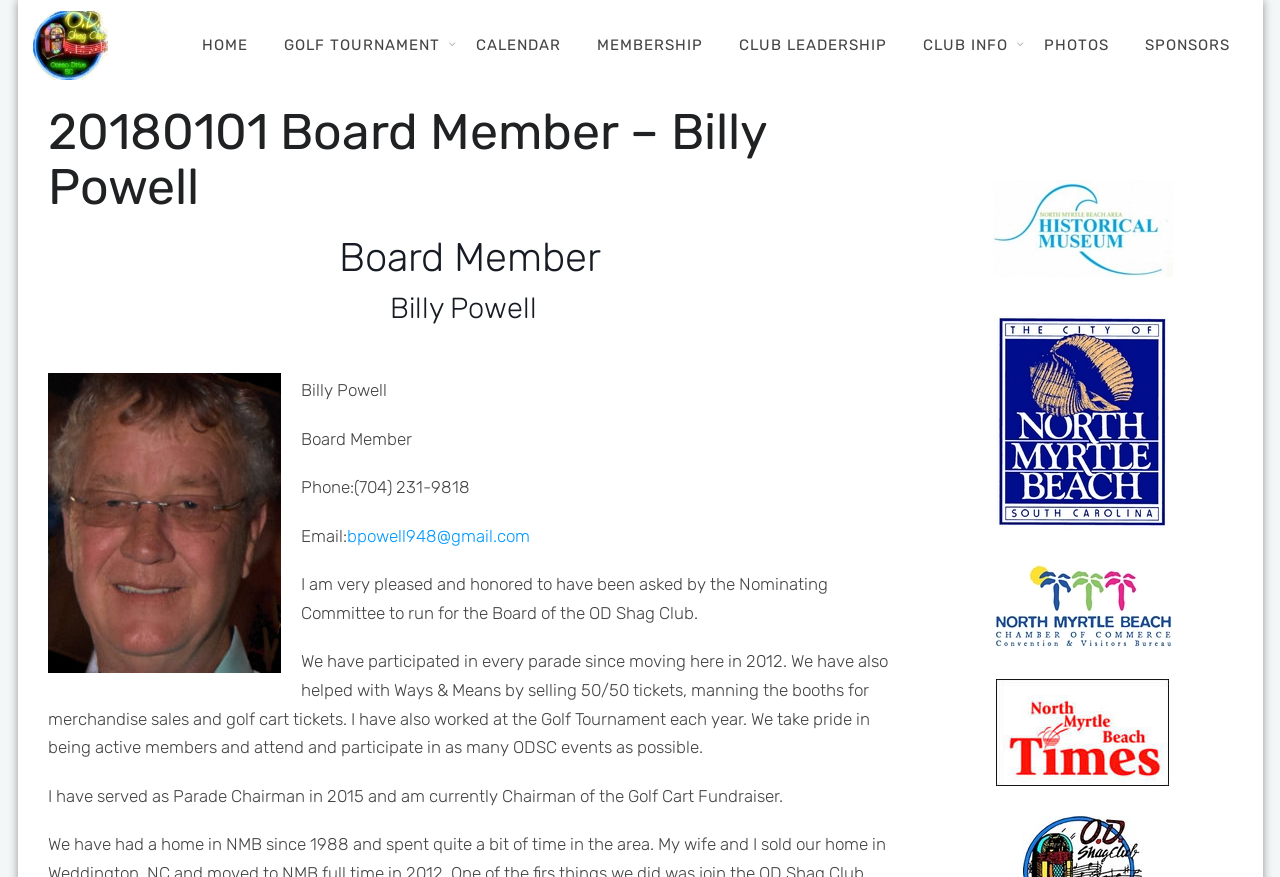Please respond to the question with a concise word or phrase:
What is the name of the club Billy Powell is a member of?

OD Shag Club